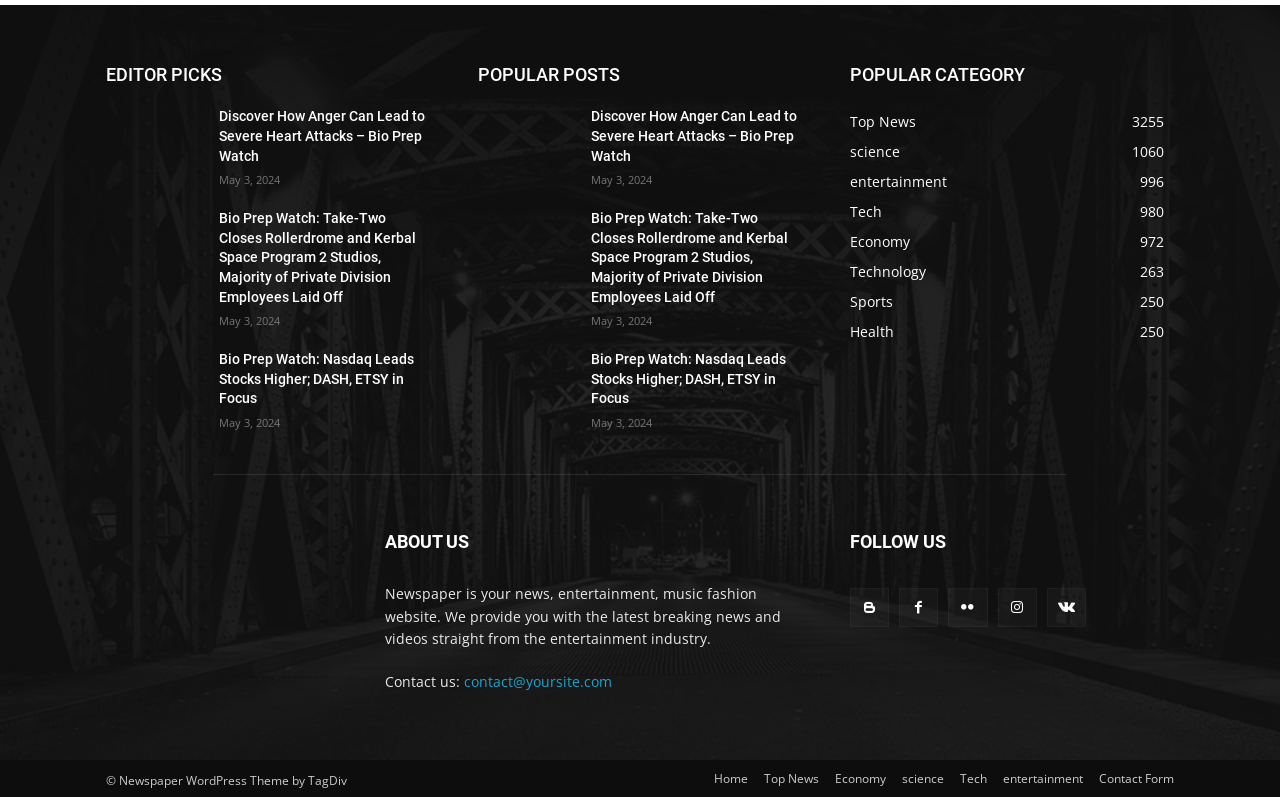Use a single word or phrase to answer the question: How many articles are listed under 'EDITOR PICKS'?

3